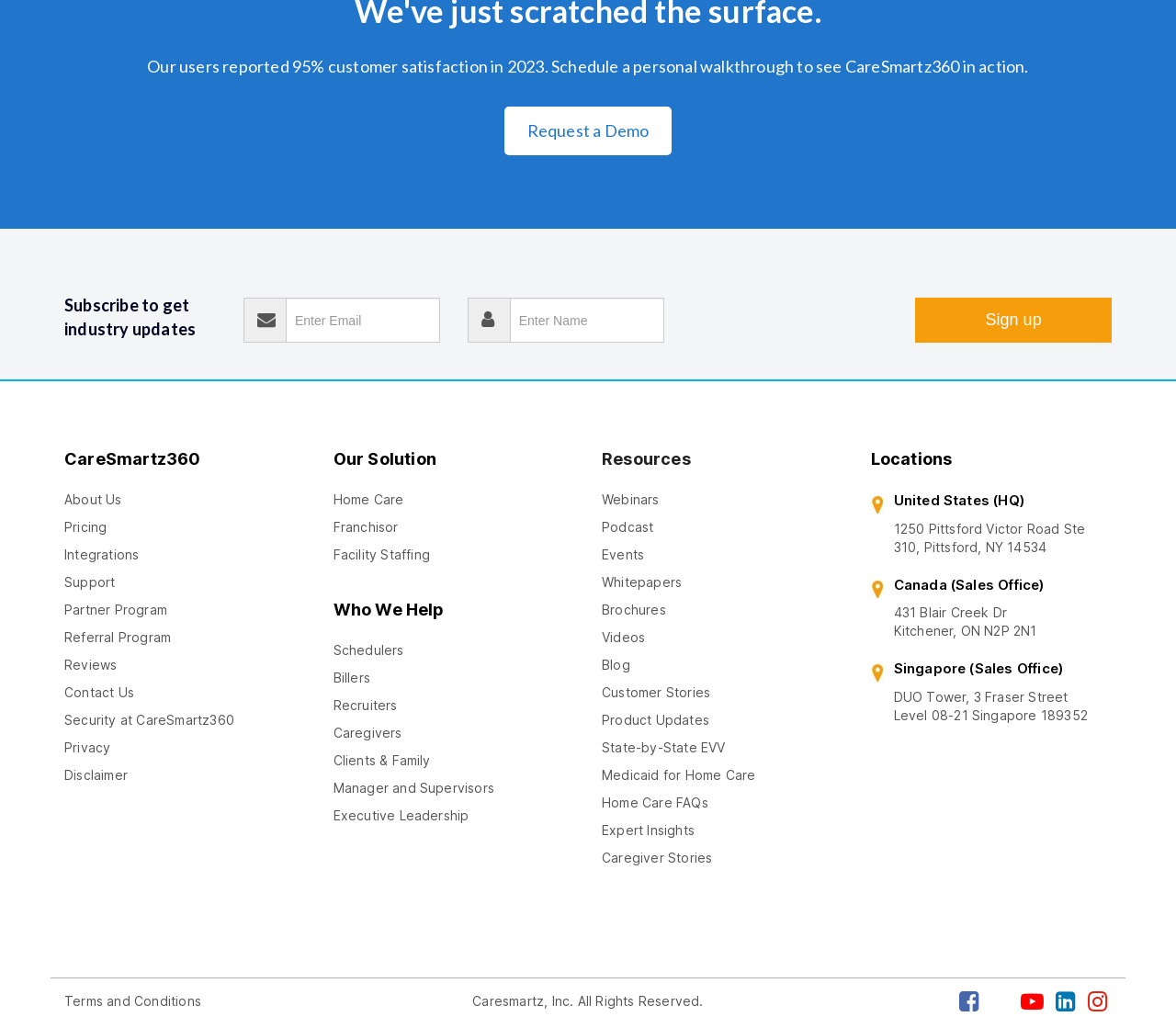Please find the bounding box for the UI element described by: "Security at CareSmartz360".

[0.055, 0.692, 0.199, 0.71]